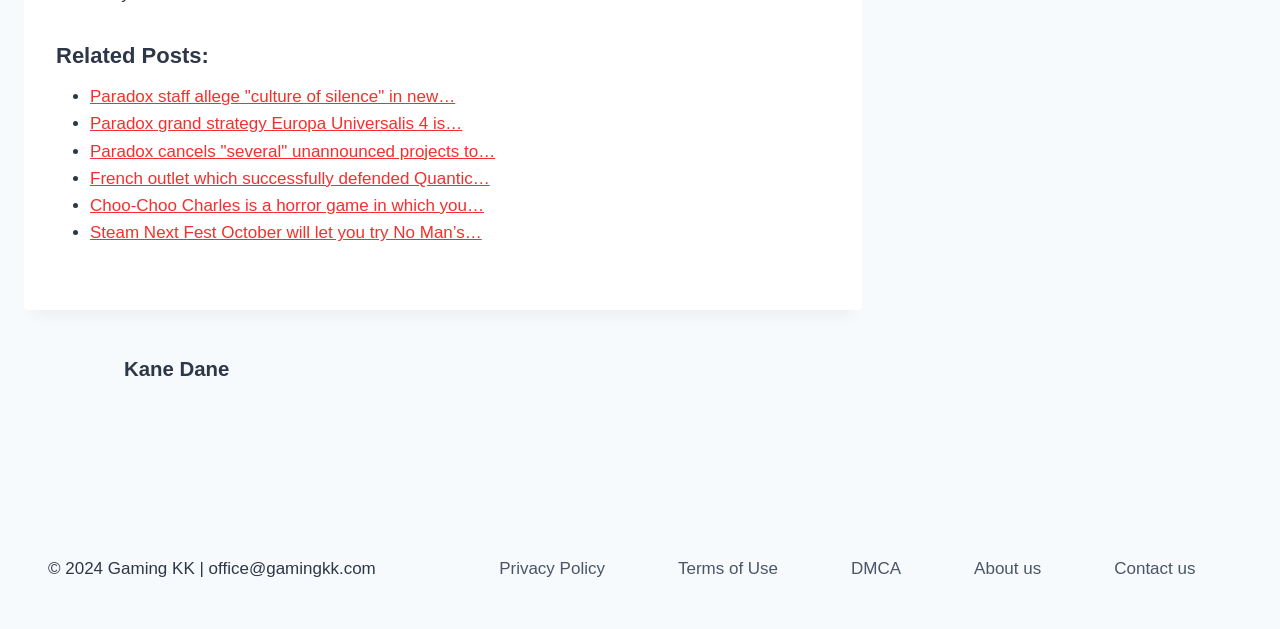Please provide a detailed answer to the question below by examining the image:
What is the email address provided at the bottom of the page?

The email address provided at the bottom of the page is 'office@gamingkk.com' because the static text element with this text is present below the copyright information.